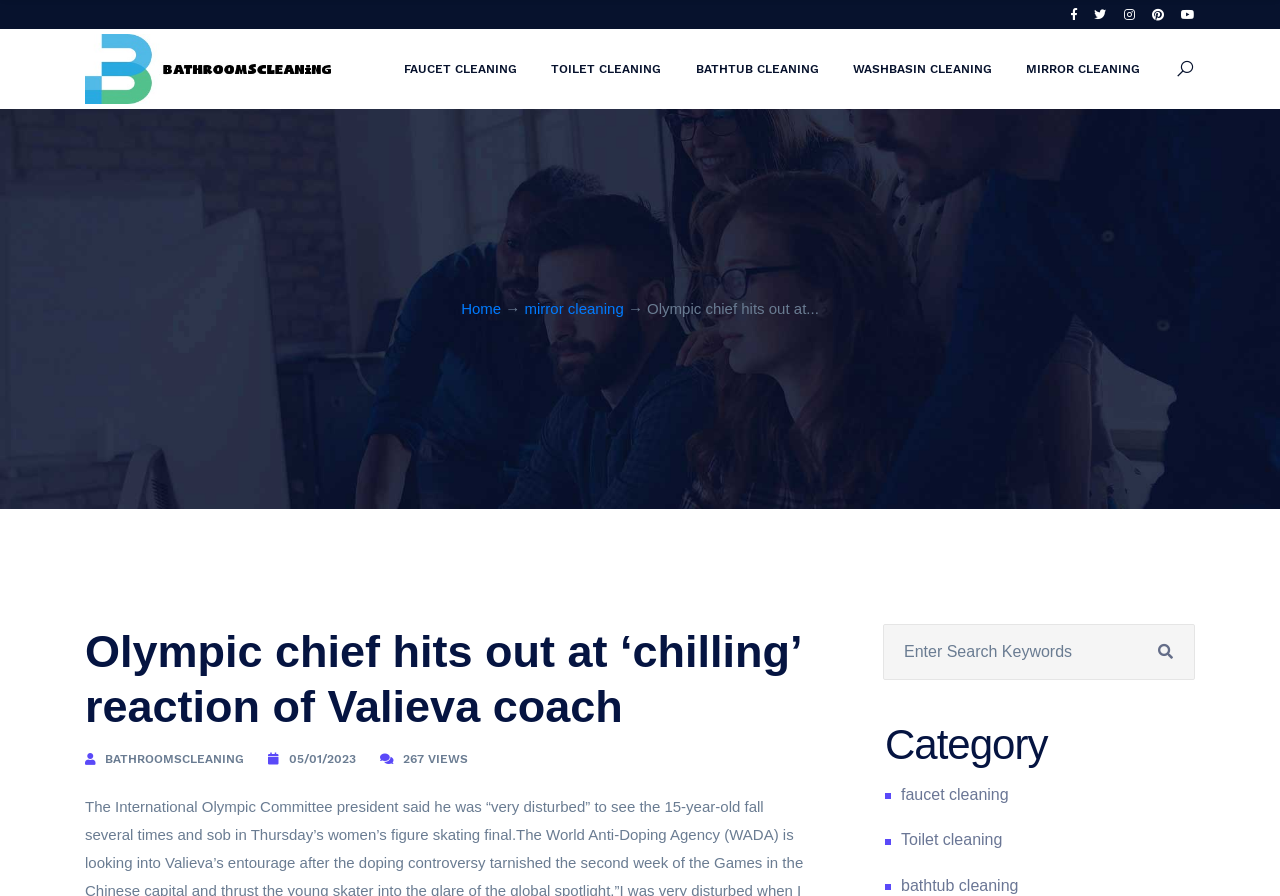How many links are there in the top navigation bar?
Answer the question with a single word or phrase by looking at the picture.

6